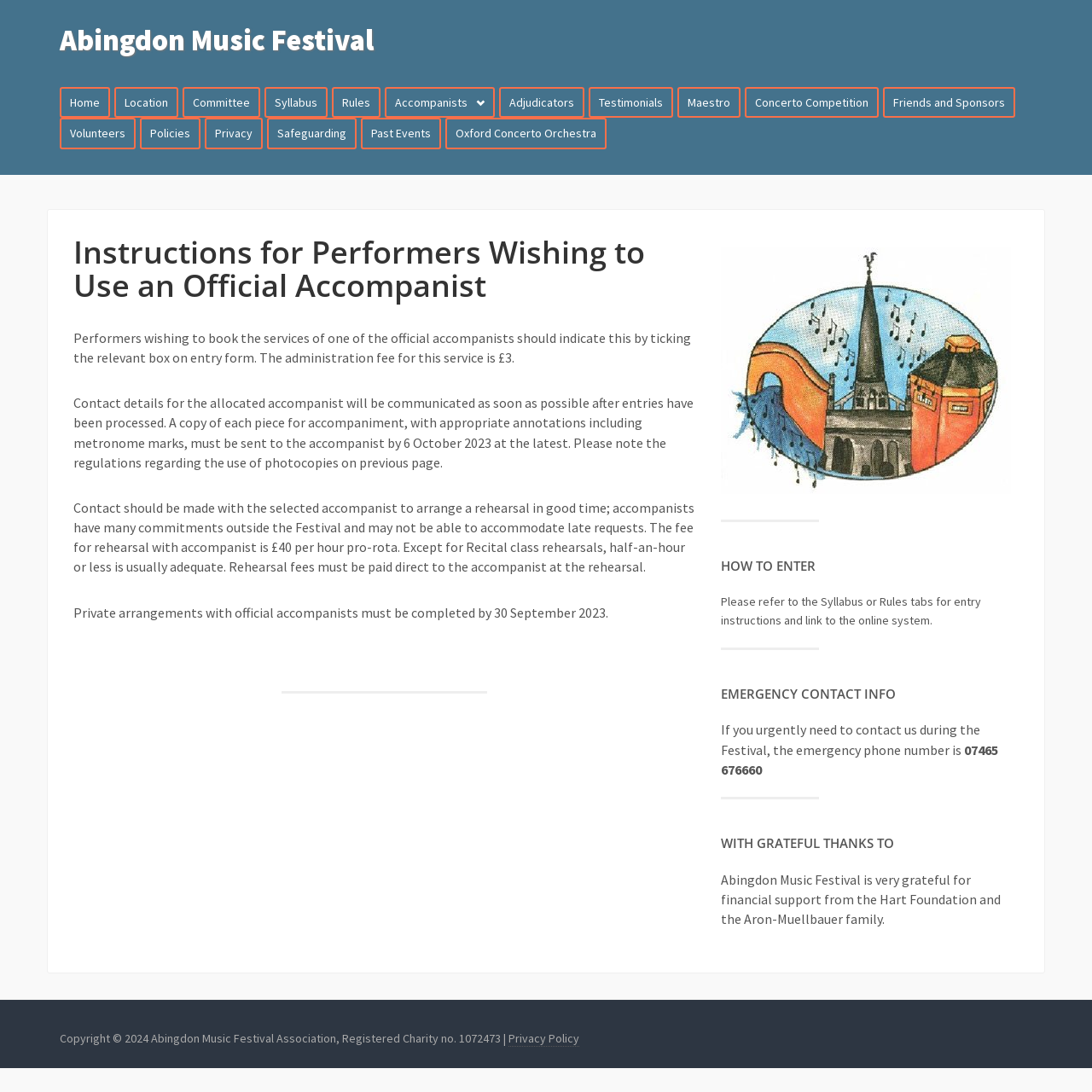Who supports Abingdon Music Festival financially?
Refer to the image and provide a thorough answer to the question.

I read the text in the complementary section and found the sentence 'Abingdon Music Festival is very grateful for financial support from the Hart Foundation and the Aron-Muellbauer family.' which indicates the financial supporters of Abingdon Music Festival.